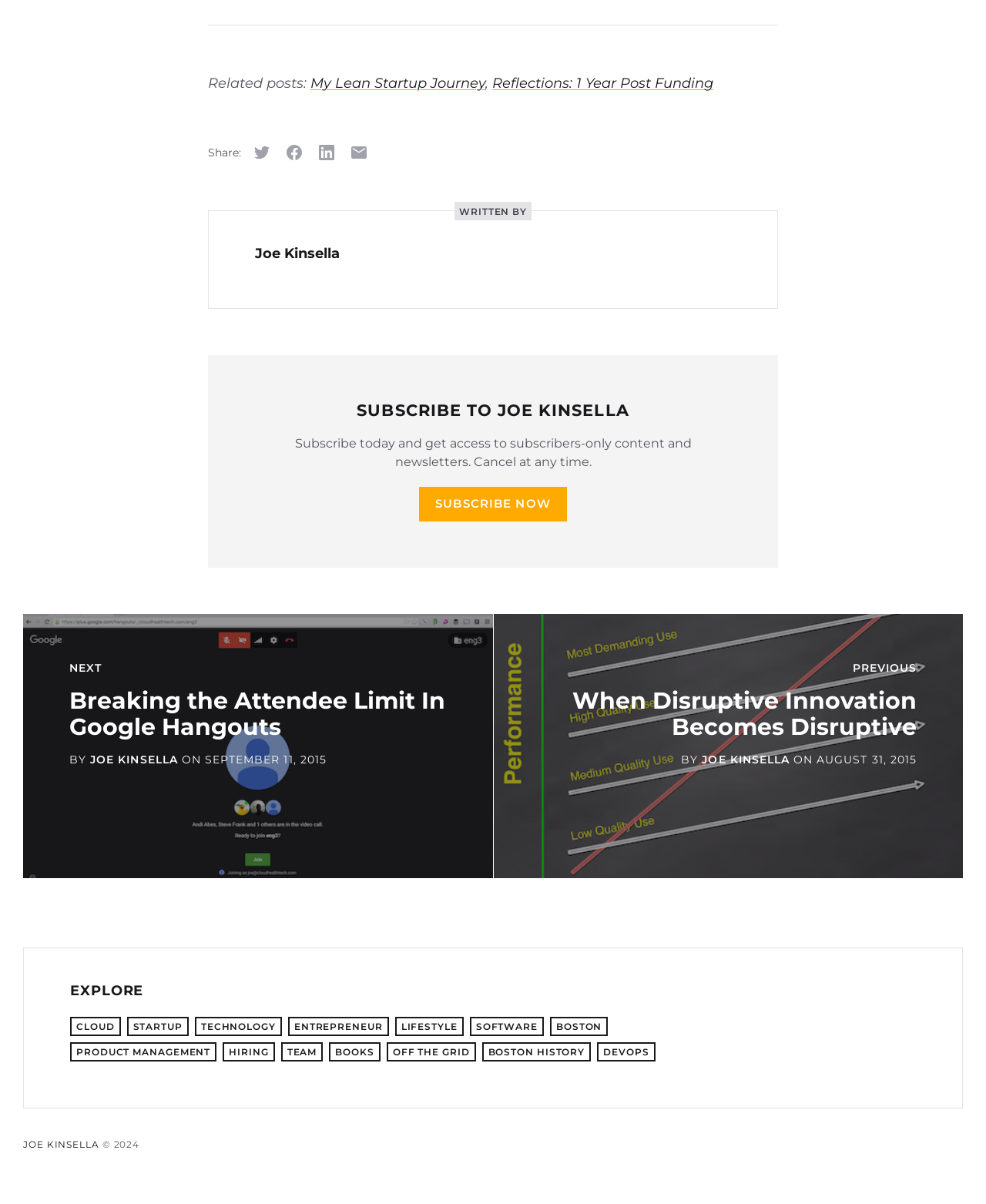Please reply to the following question using a single word or phrase: 
Who is the author of this blog?

Joe Kinsella